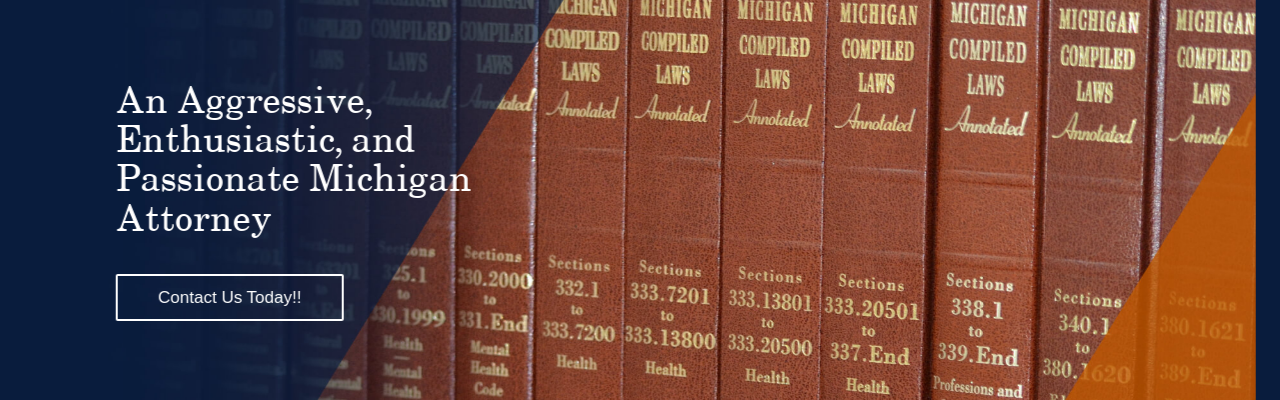What is the material of the book spines?
Answer the question with detailed information derived from the image.

The caption describes the books as adorned with rich brown leather spines, indicating that the material of the book spines is indeed rich brown leather.